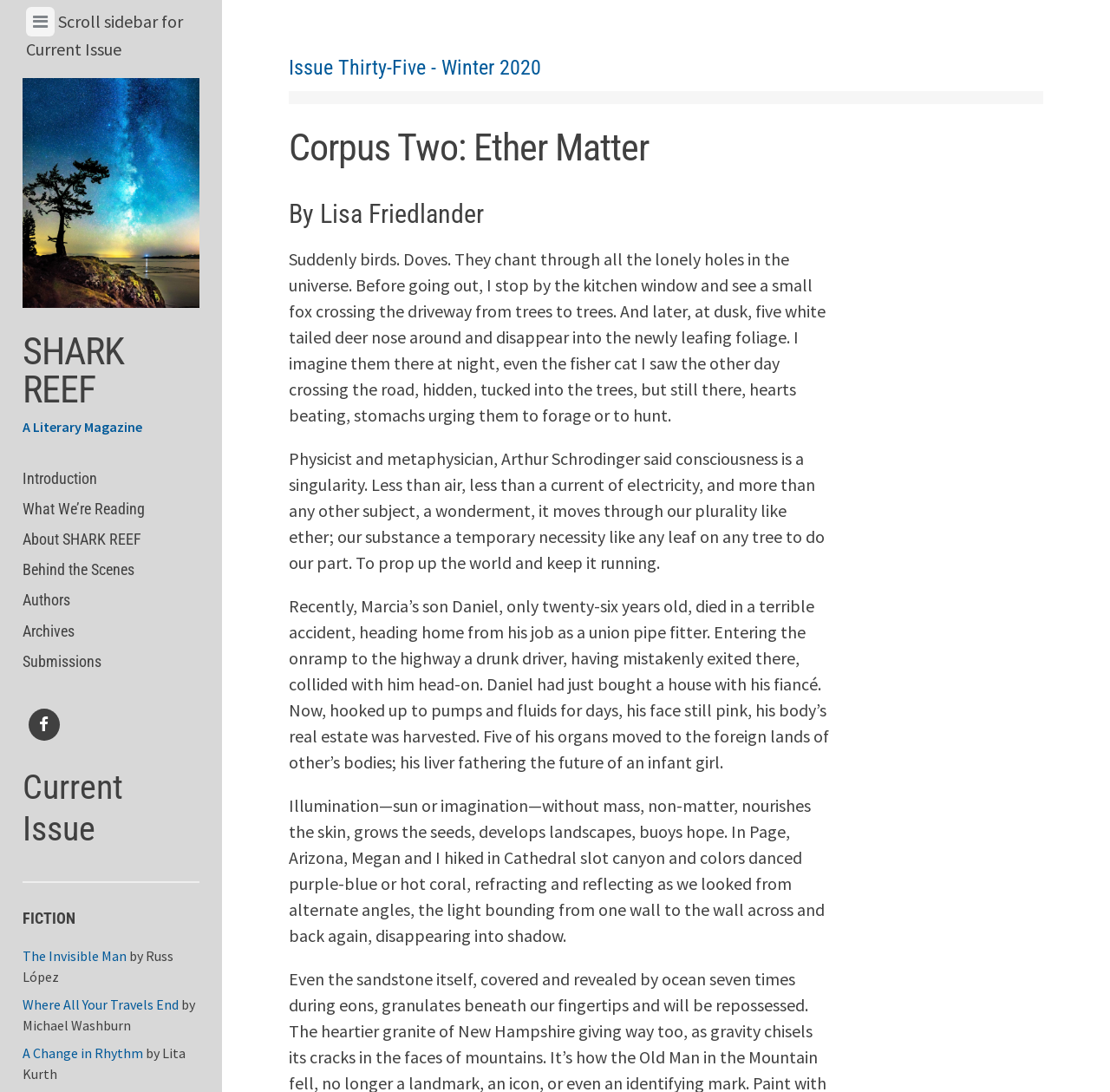What is the theme of the story by Lisa Friedlander?
Please provide a comprehensive answer based on the information in the image.

The question can be answered by reading the static text elements inside the HeaderAsNonLandmark element. The text describes the author's observations of nature and her thoughts on consciousness, suggesting that the theme of the story is the connection between consciousness and nature.